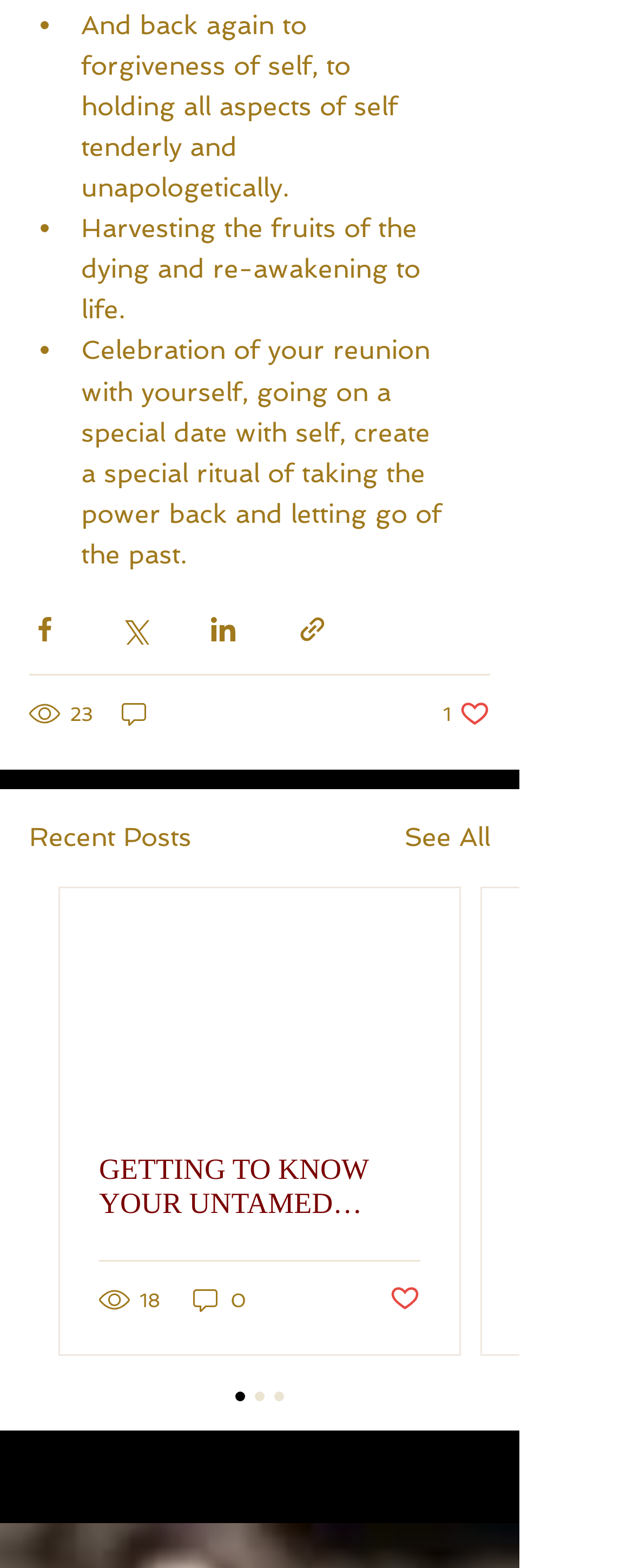Determine the bounding box coordinates of the clickable element to achieve the following action: 'Share via Twitter'. Provide the coordinates as four float values between 0 and 1, formatted as [left, top, right, bottom].

[0.187, 0.392, 0.236, 0.411]